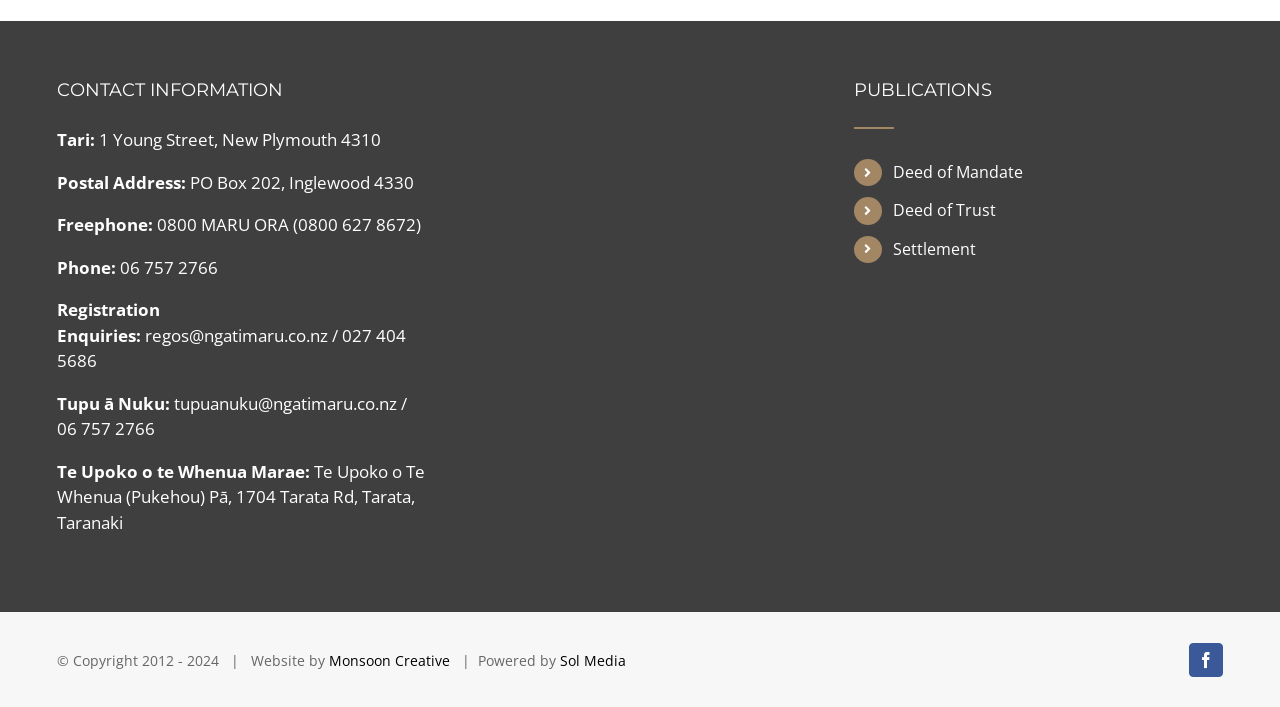Use a single word or phrase to answer the question:
What is the name of the marae mentioned on the webpage?

Te Upoko o Te Whenua Marae